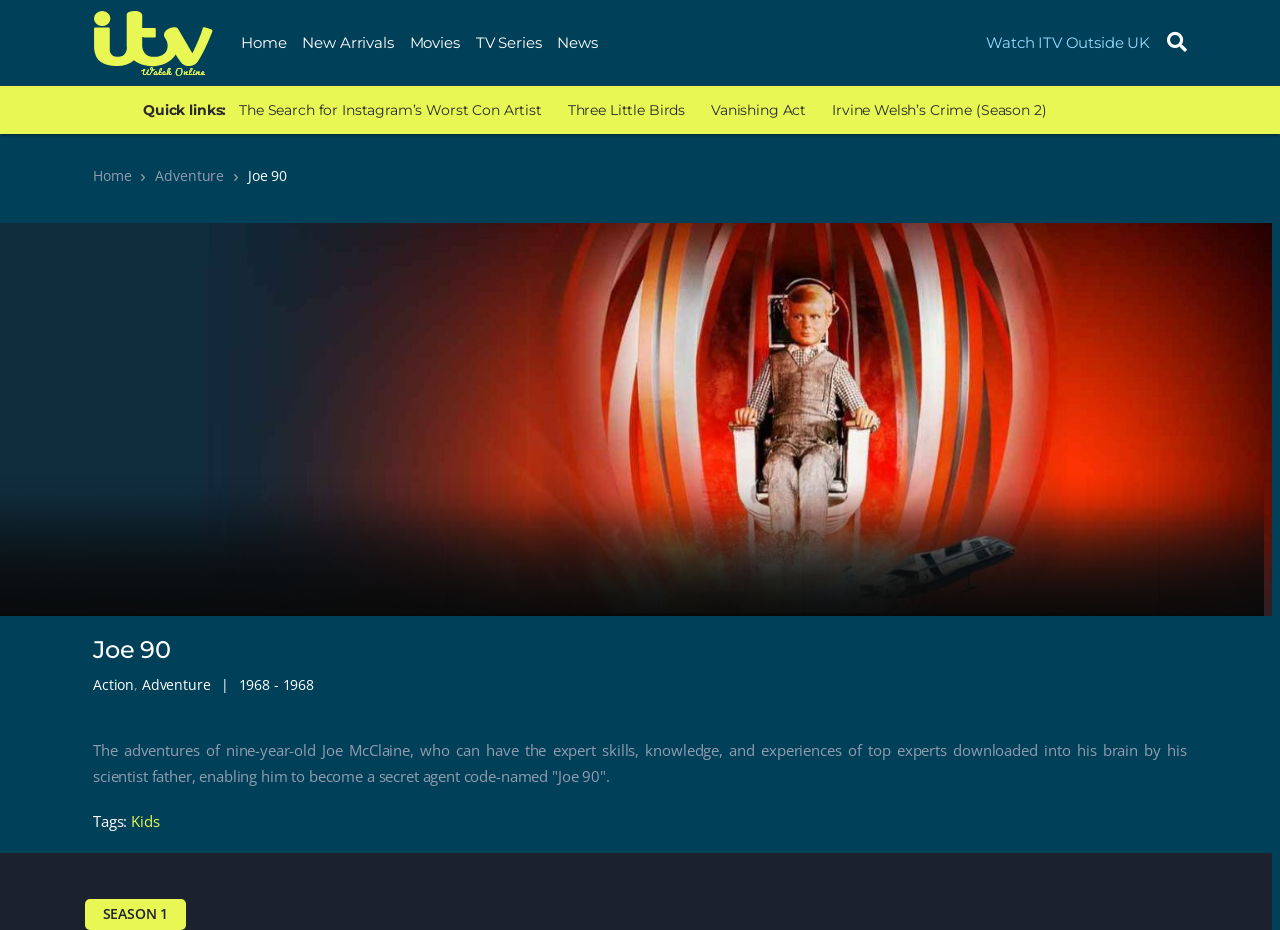Extract the bounding box of the UI element described as: "Irvine Welsh’s Crime (Season 2)".

[0.64, 0.097, 0.828, 0.14]